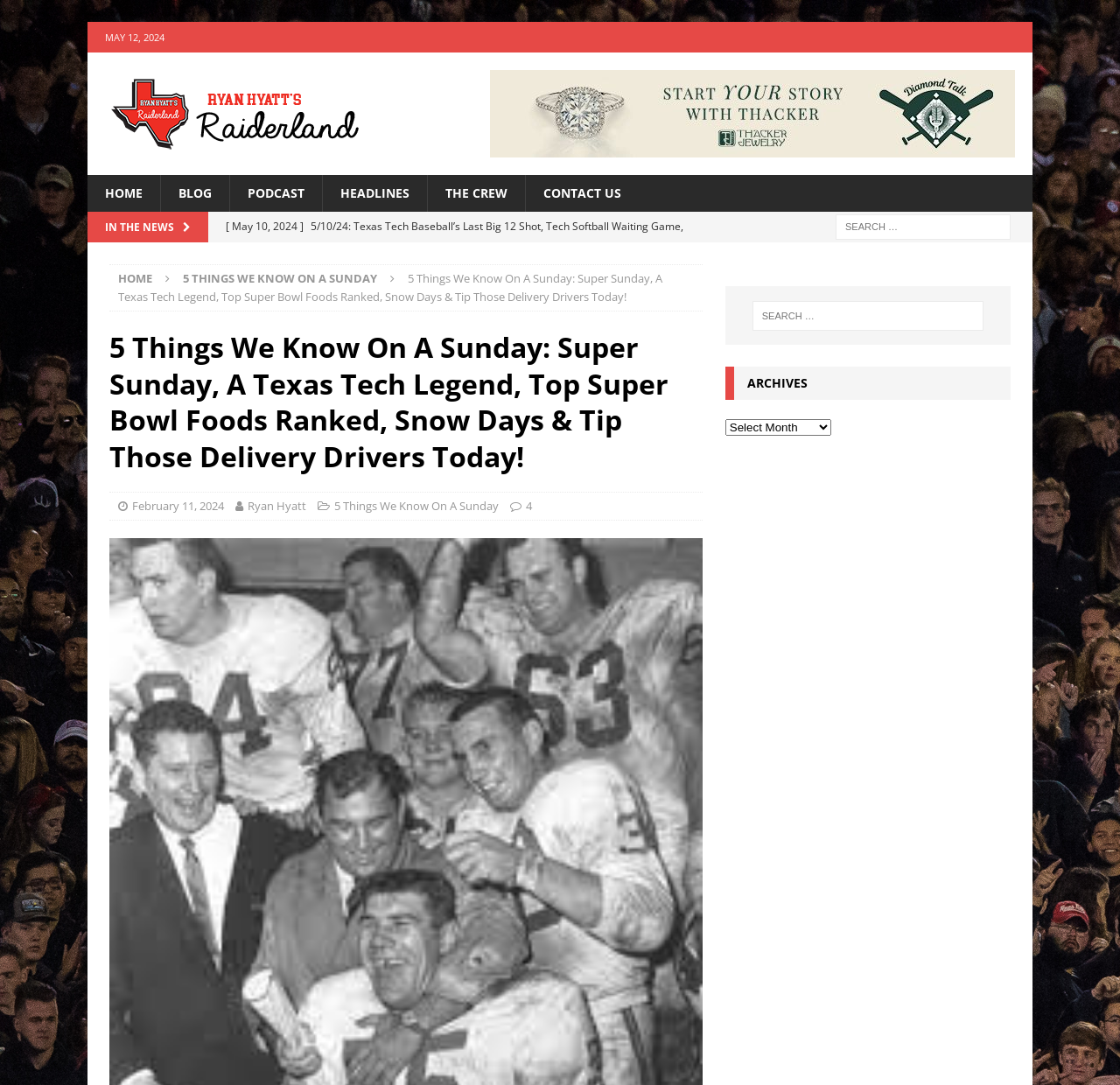Reply to the question below using a single word or brief phrase:
How many search boxes are there on the webpage?

2